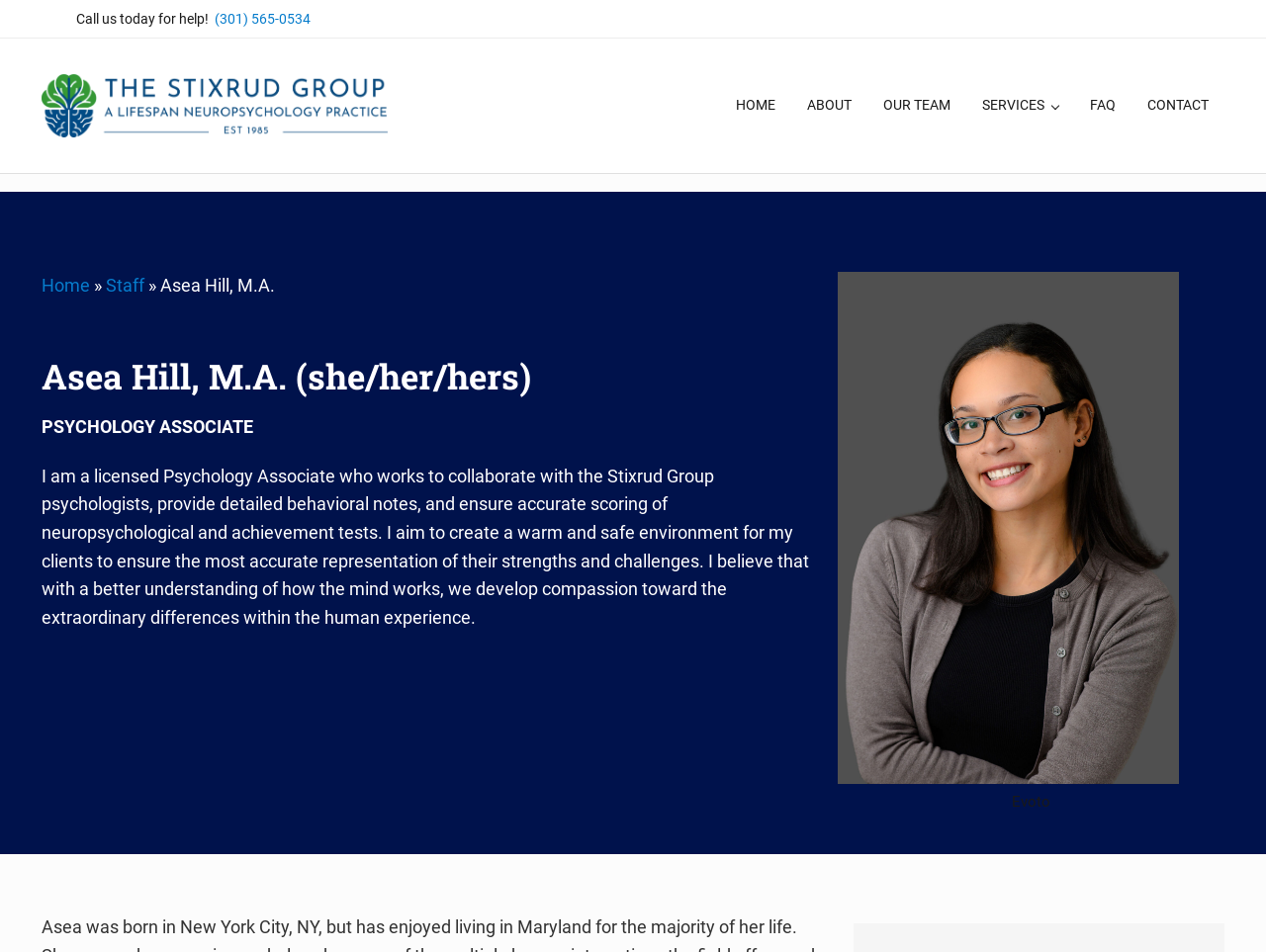Using the element description: "OUR TEAM", determine the bounding box coordinates for the specified UI element. The coordinates should be four float numbers between 0 and 1, [left, top, right, bottom].

[0.685, 0.086, 0.764, 0.137]